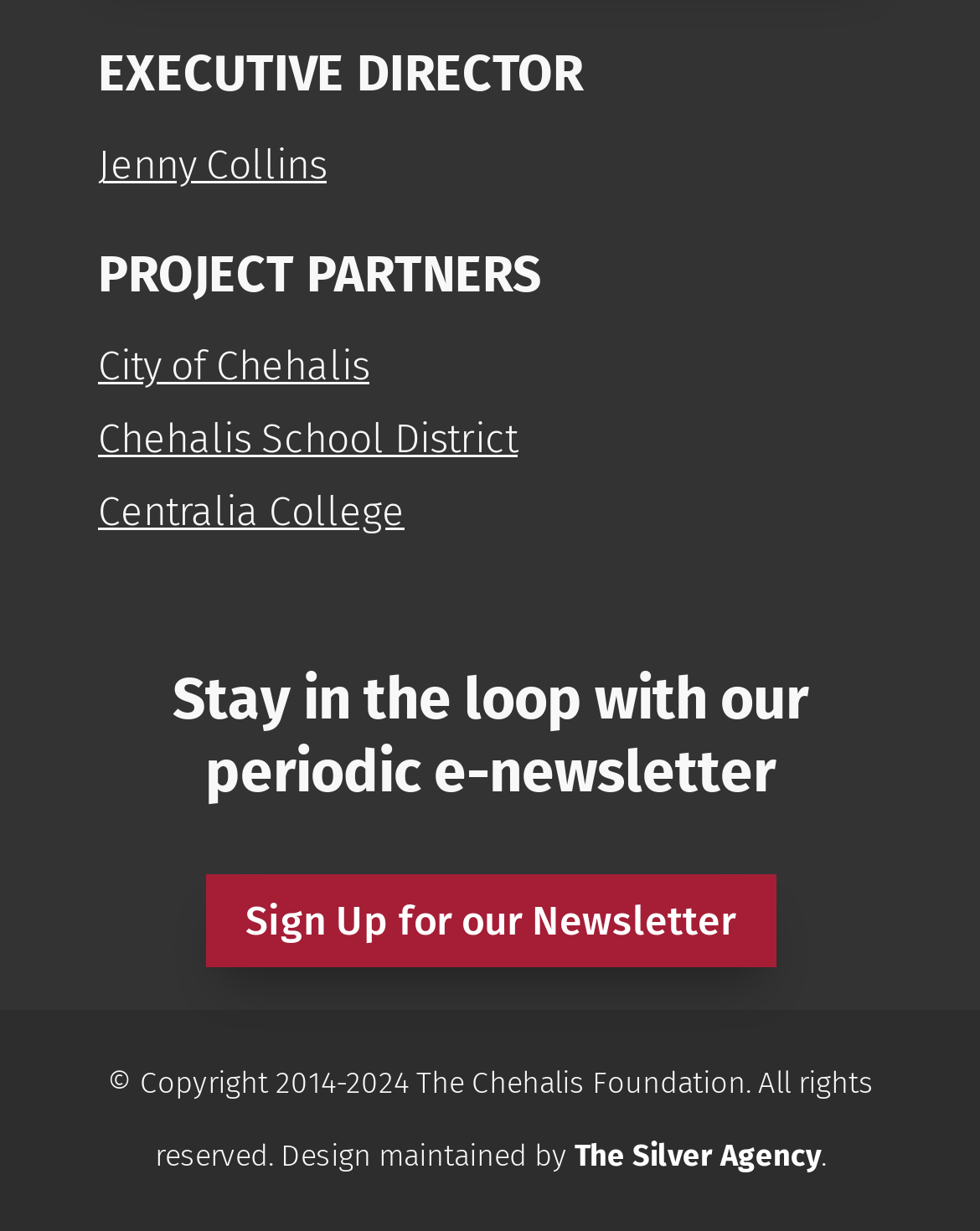Based on the image, please respond to the question with as much detail as possible:
What is the title of the executive director?

The webpage has a heading 'EXECUTIVE DIRECTOR' followed by a link 'Jenny Collins', which suggests that Jenny Collins is the executive director.